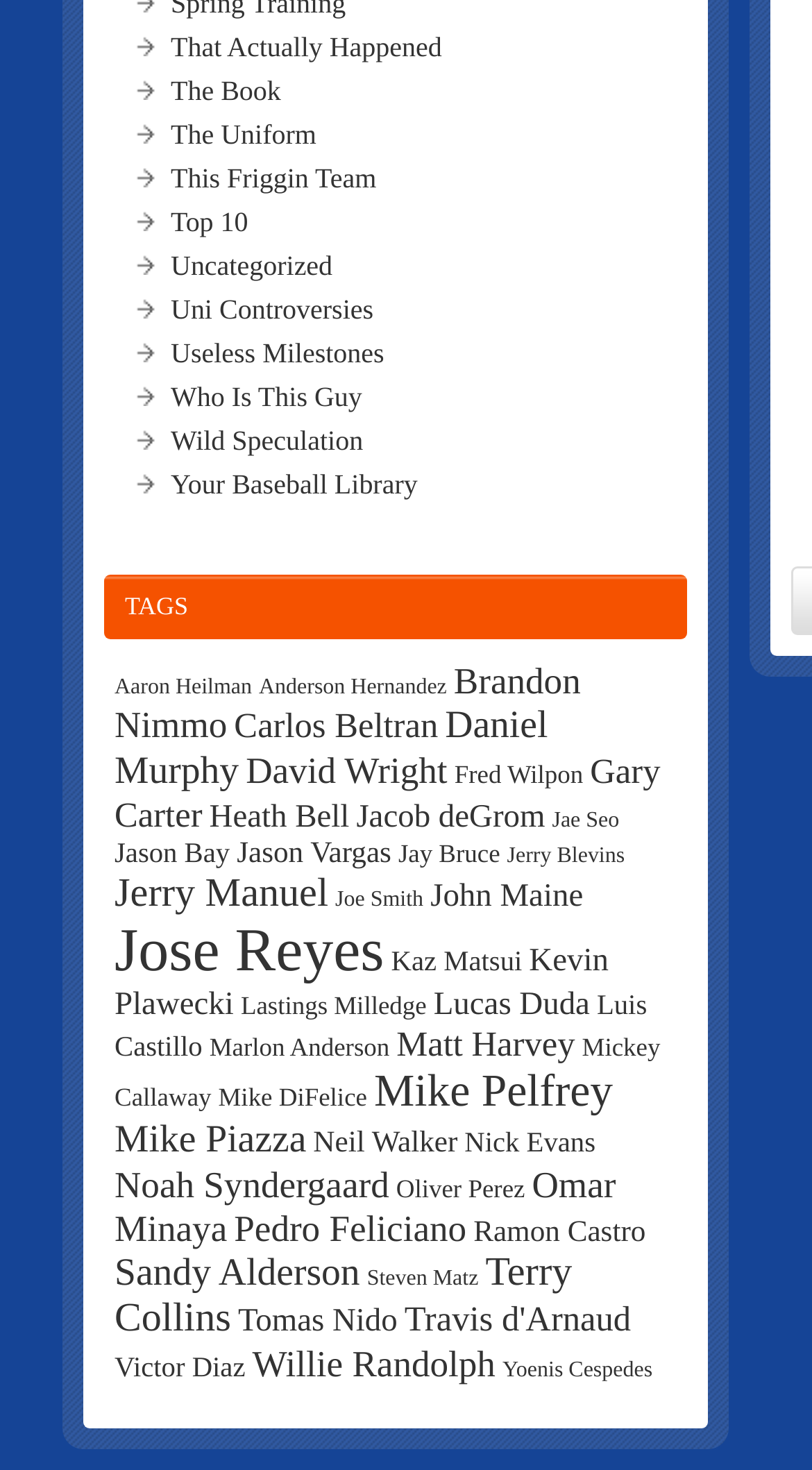Identify the bounding box coordinates of the clickable region to carry out the given instruction: "View 'TAGS'".

[0.128, 0.391, 0.846, 0.435]